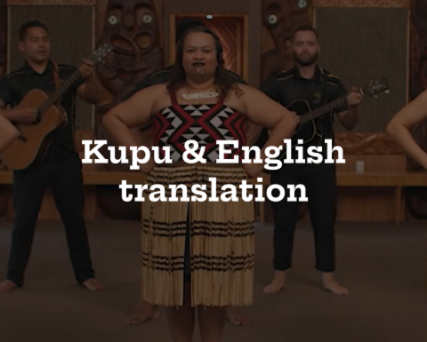What instruments are the performers holding?
Based on the visual information, provide a detailed and comprehensive answer.

Behind the central figure, additional performers are holding guitars, which suggests that the performance may involve music and possibly cultural storytelling or song interpretations.